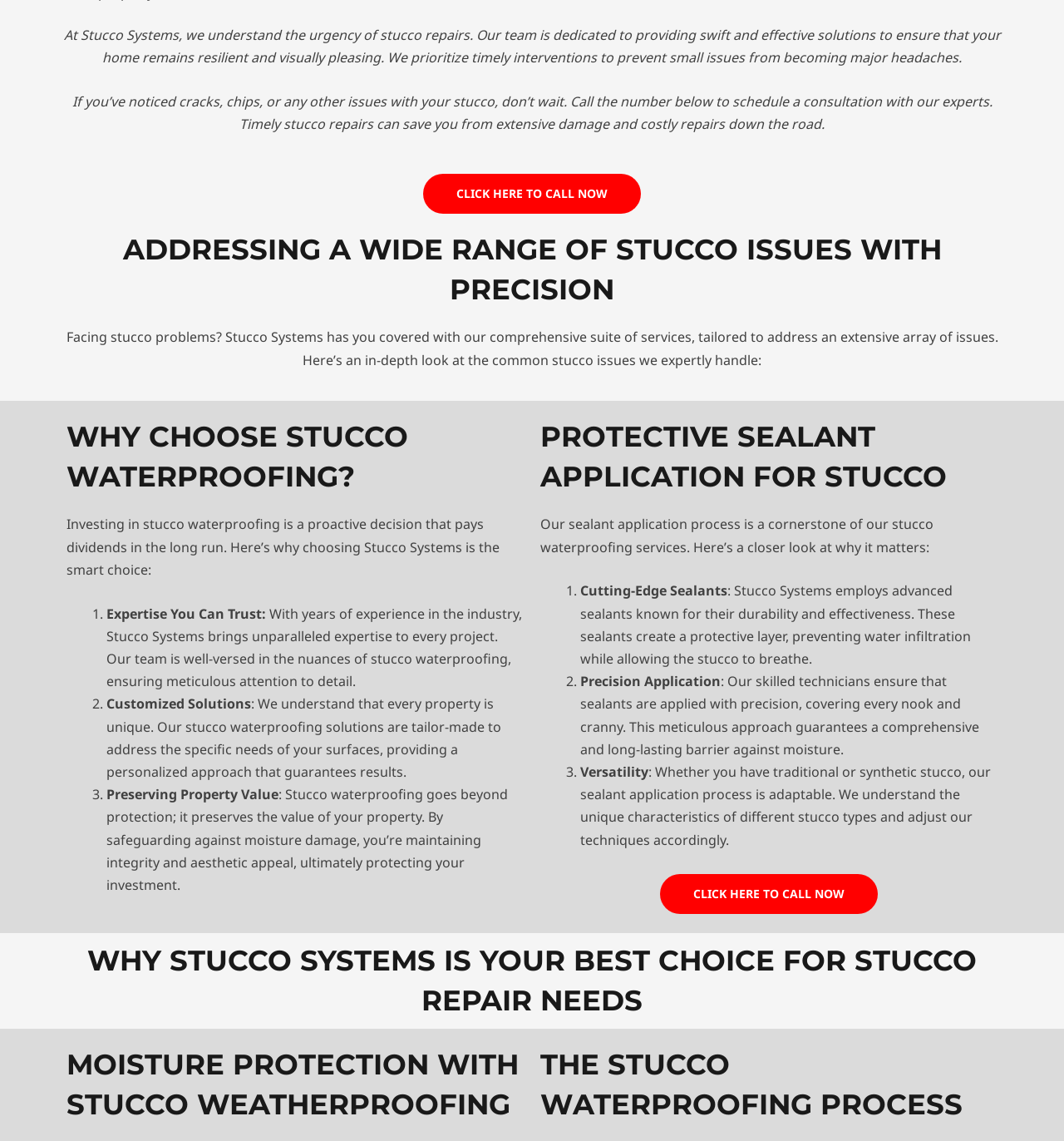Determine the bounding box coordinates for the HTML element mentioned in the following description: "Click Here to call Now". The coordinates should be a list of four floats ranging from 0 to 1, represented as [left, top, right, bottom].

[0.398, 0.152, 0.602, 0.187]